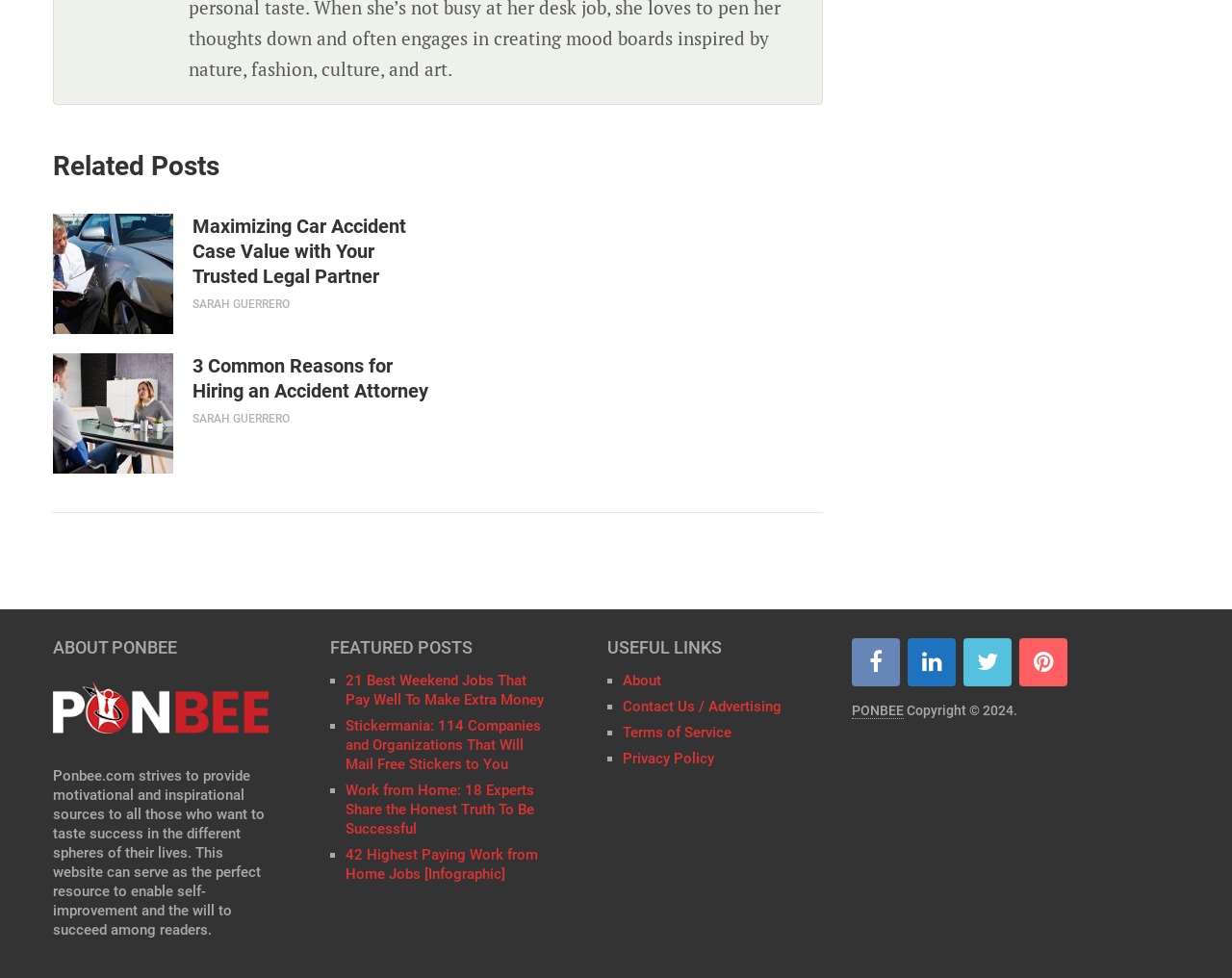Identify the bounding box coordinates of the clickable region required to complete the instruction: "Read about Maximizing Car Accident Case Value". The coordinates should be given as four float numbers within the range of 0 and 1, i.e., [left, top, right, bottom].

[0.043, 0.219, 0.141, 0.342]